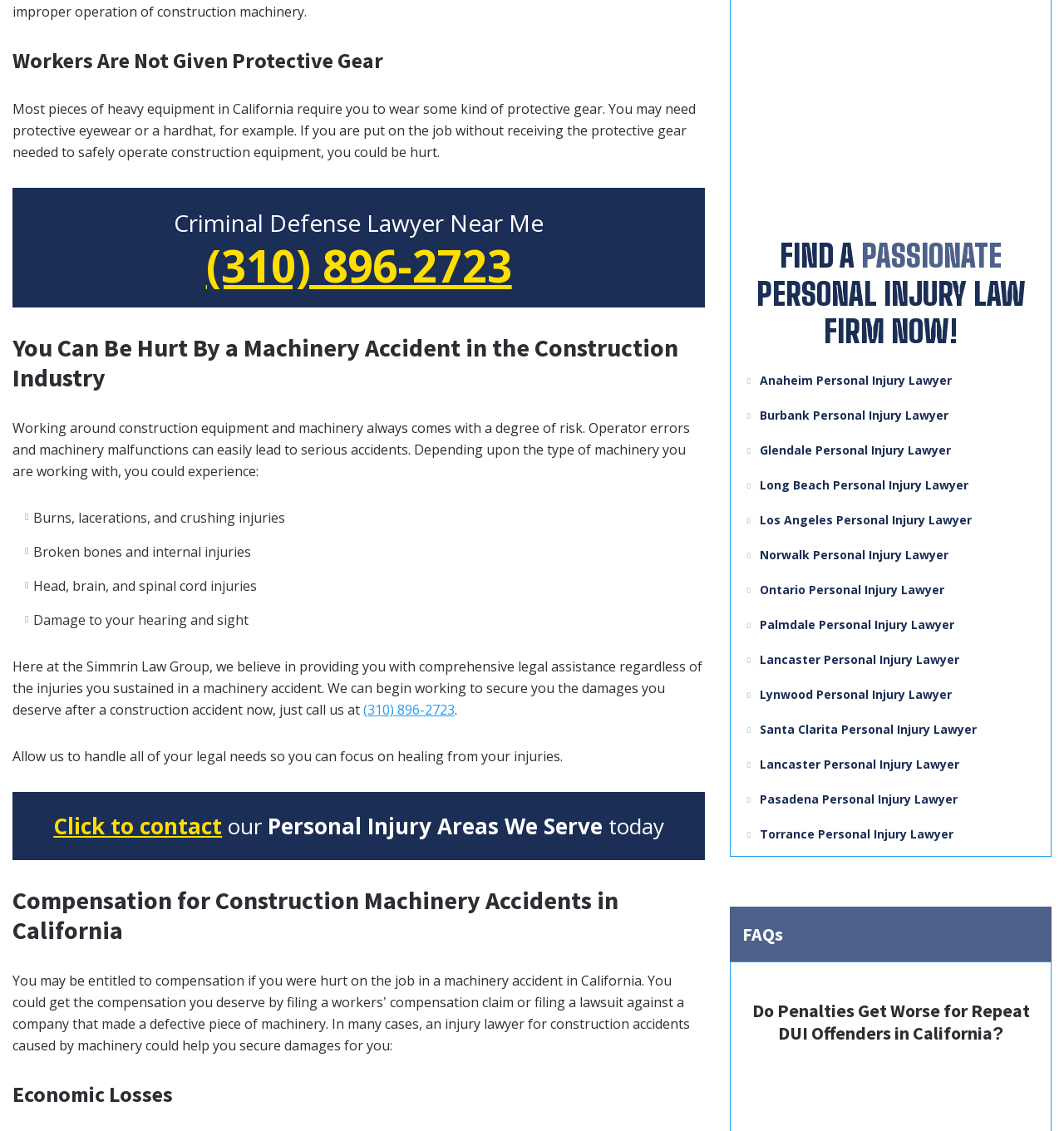Answer the question below in one word or phrase:
What kind of injuries can occur from machinery accidents?

Burns, lacerations, crushing injuries, etc.